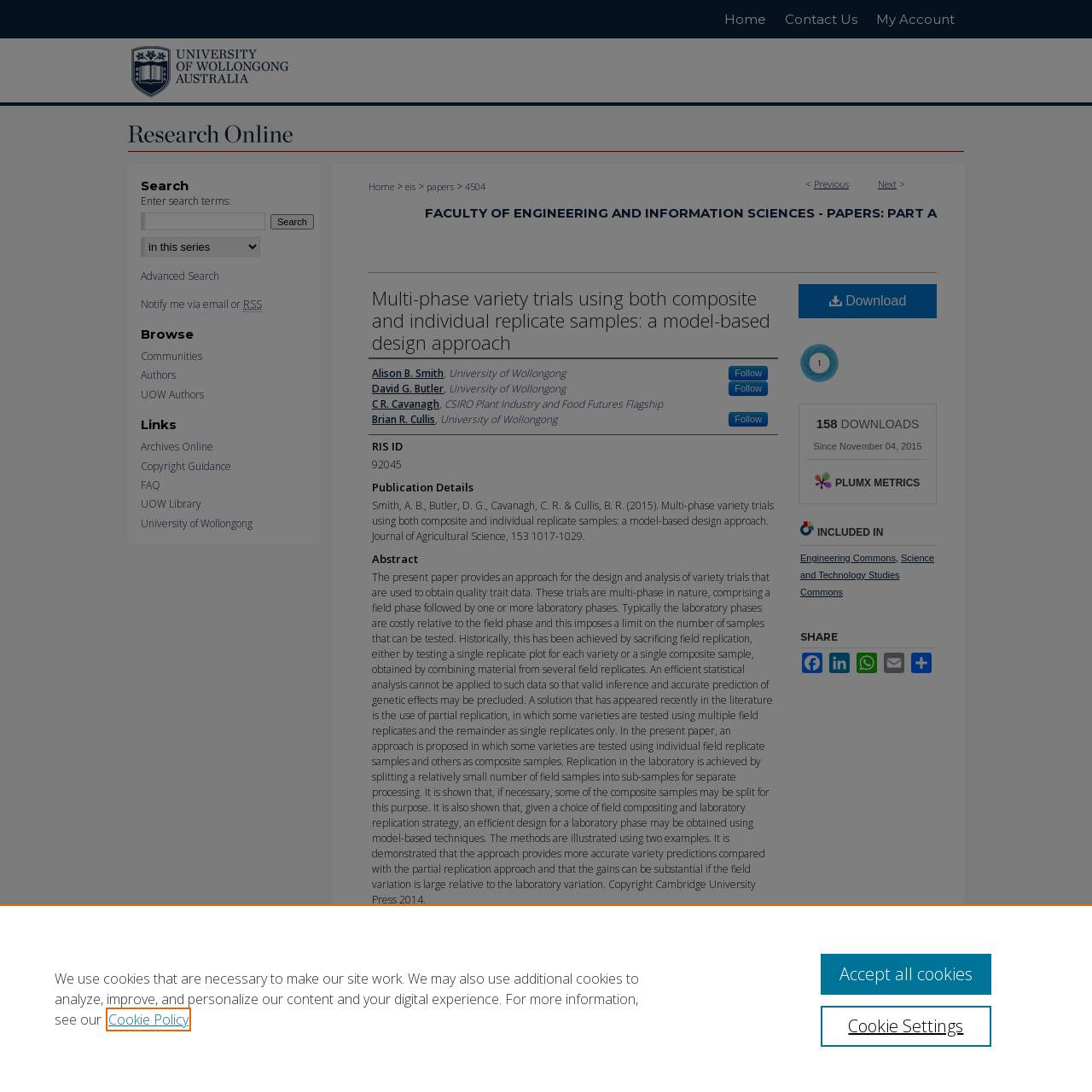Provide a short, one-word or phrase answer to the question below:
What is the number of downloads since November 04, 2015?

158